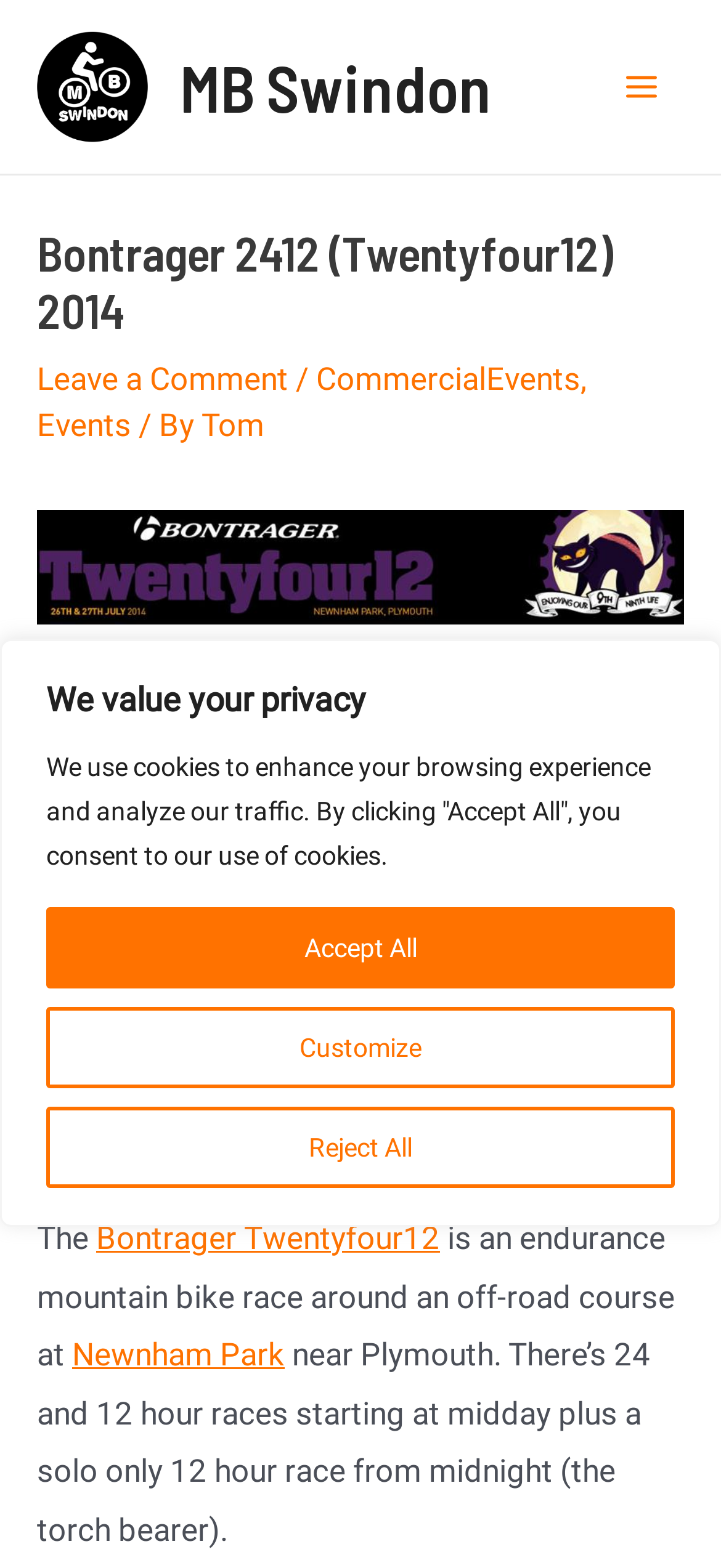Please give the bounding box coordinates of the area that should be clicked to fulfill the following instruction: "Click on 'Phone to Phone Transfer' button". The coordinates should be in the format of four float numbers from 0 to 1, i.e., [left, top, right, bottom].

None